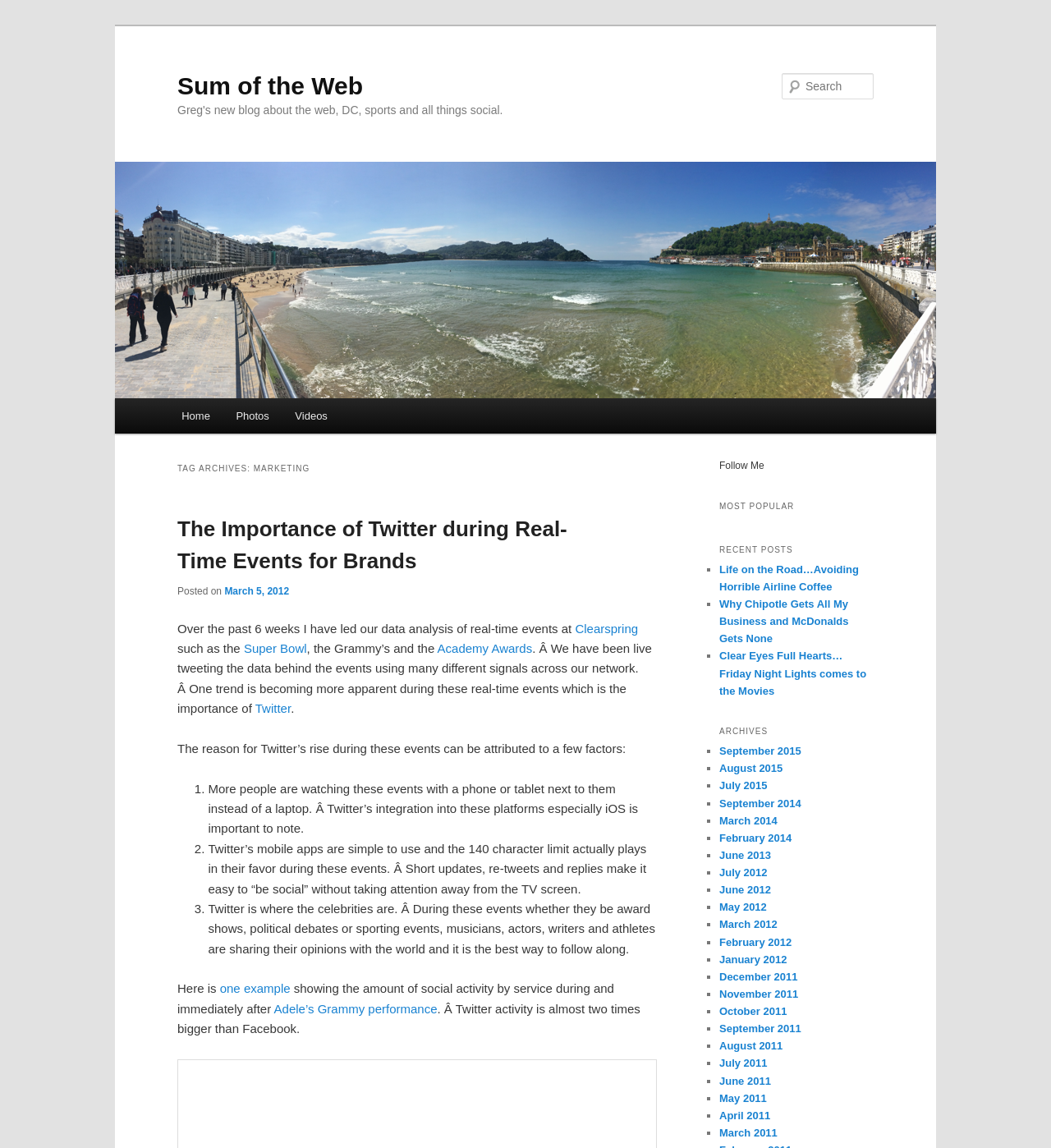Please find the bounding box coordinates of the element that must be clicked to perform the given instruction: "Search for something". The coordinates should be four float numbers from 0 to 1, i.e., [left, top, right, bottom].

[0.744, 0.064, 0.831, 0.087]